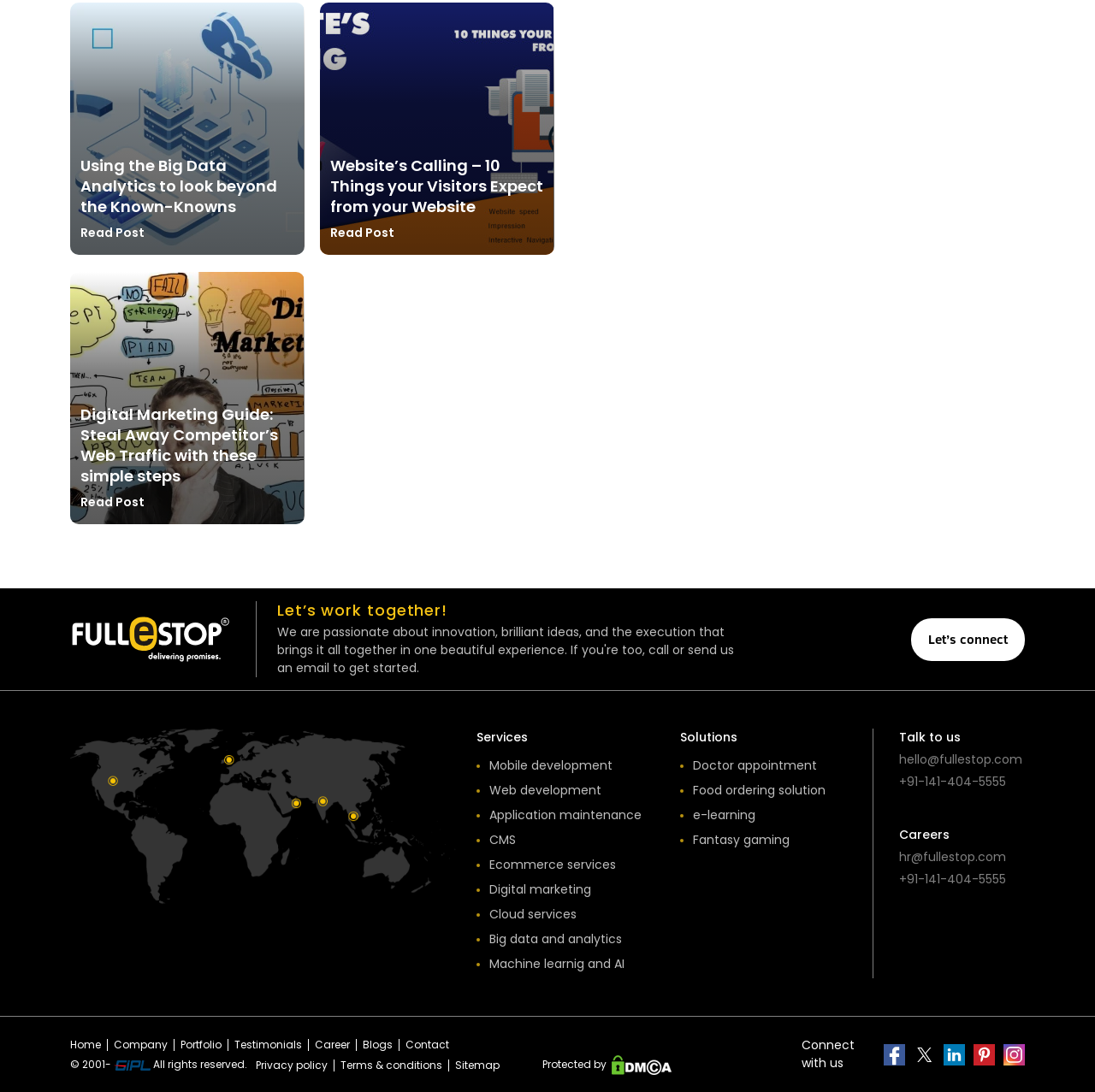Identify and provide the bounding box coordinates of the UI element described: "CMS". The coordinates should be formatted as [left, top, right, bottom], with each number being a float between 0 and 1.

[0.435, 0.762, 0.471, 0.777]